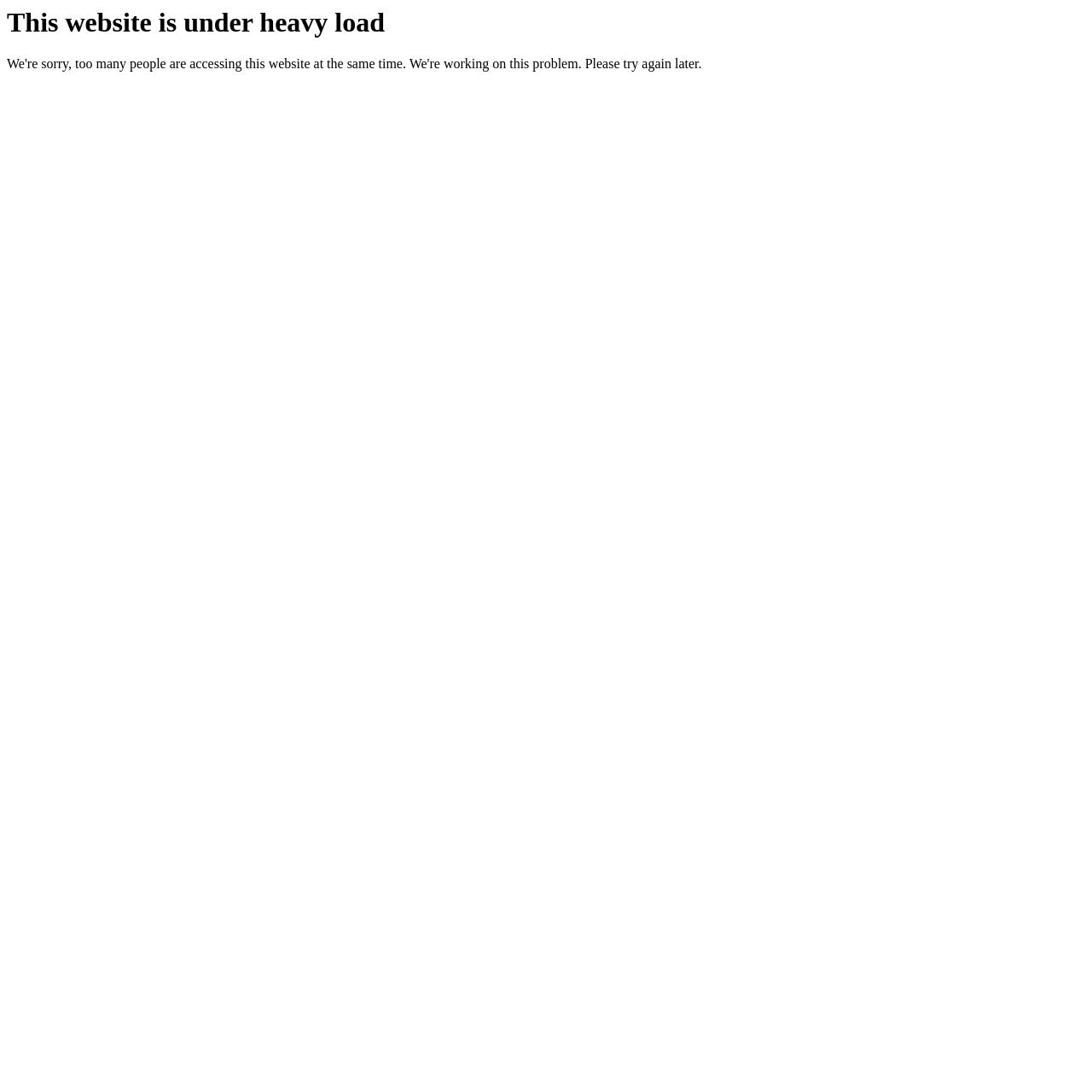Provide the text content of the webpage's main heading.

This website is under heavy load